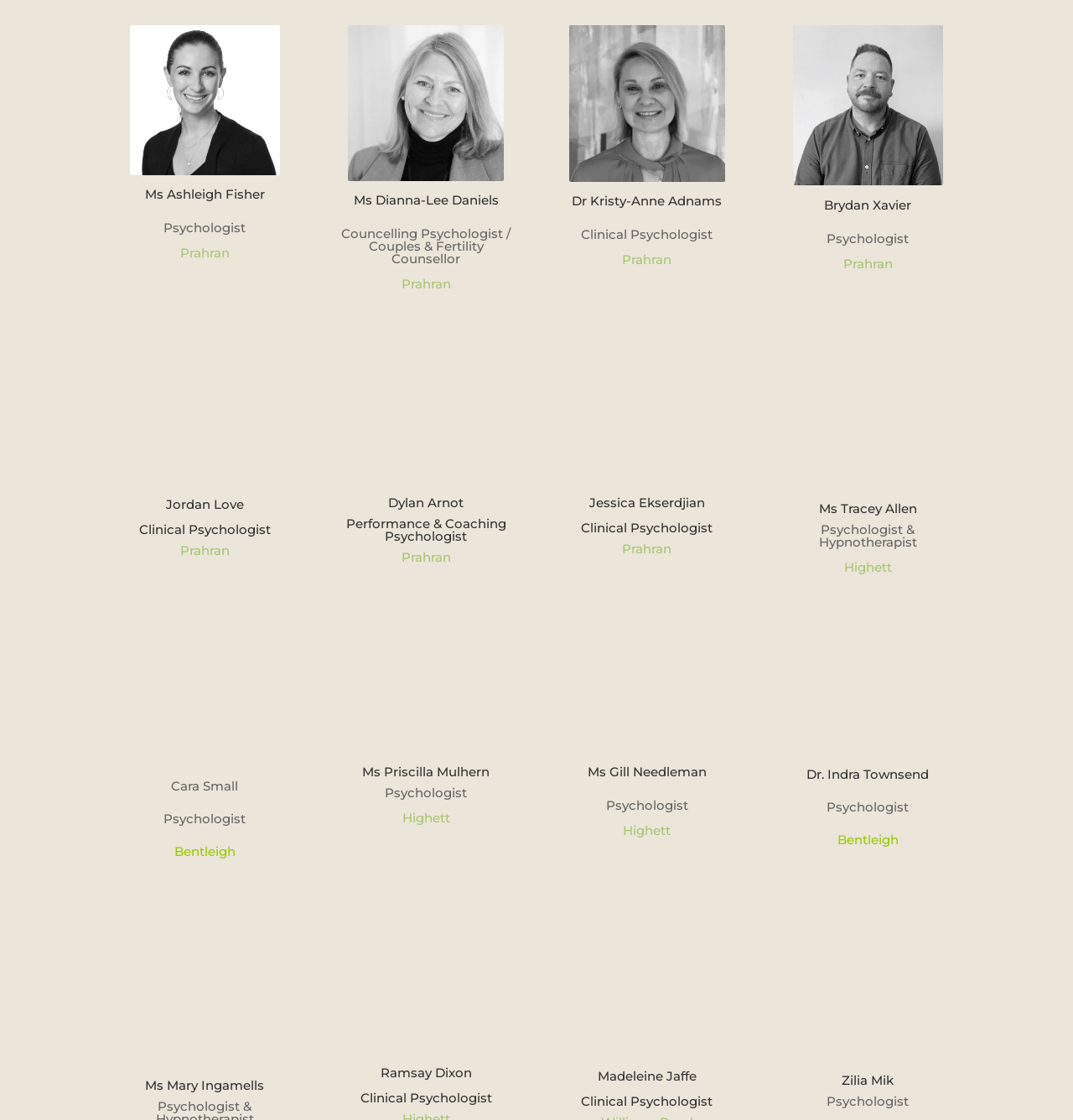Could you highlight the region that needs to be clicked to execute the instruction: "View Ms Dianna-Lee Daniels' profile"?

[0.329, 0.172, 0.465, 0.186]